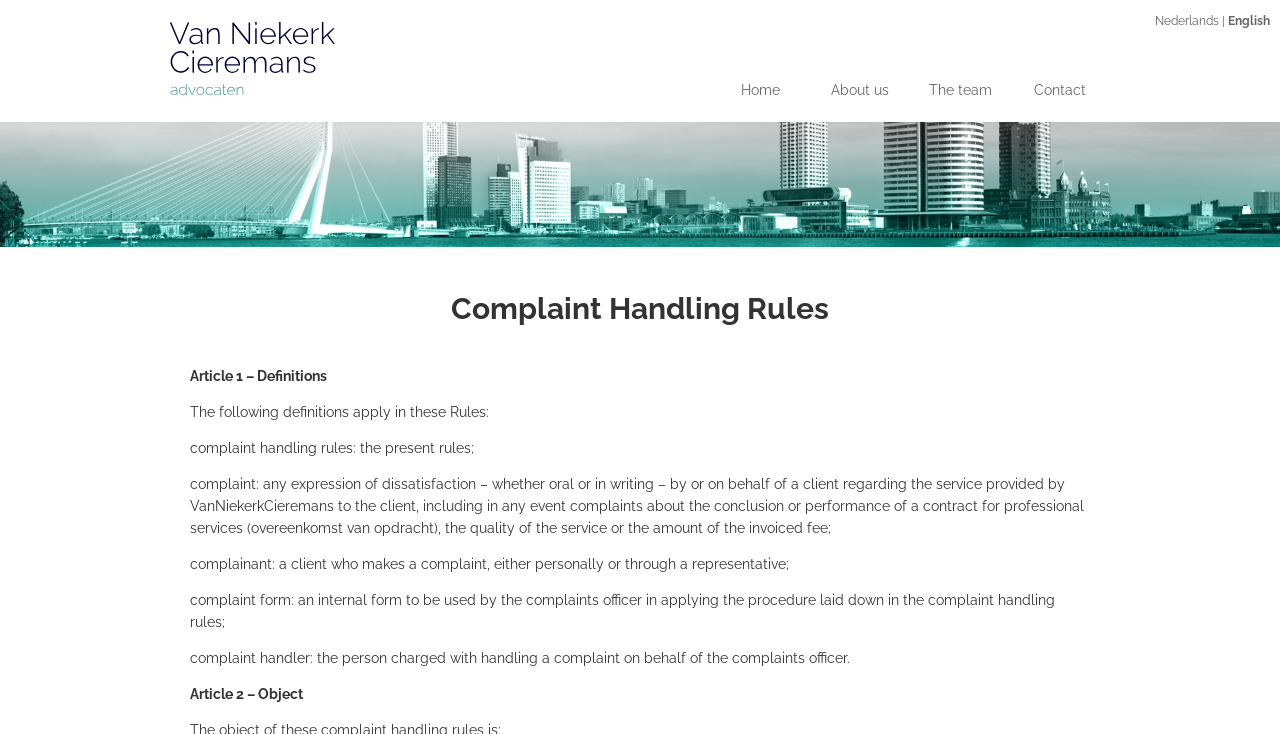Answer the question below with a single word or a brief phrase: 
How many navigation links are in the top menu?

4